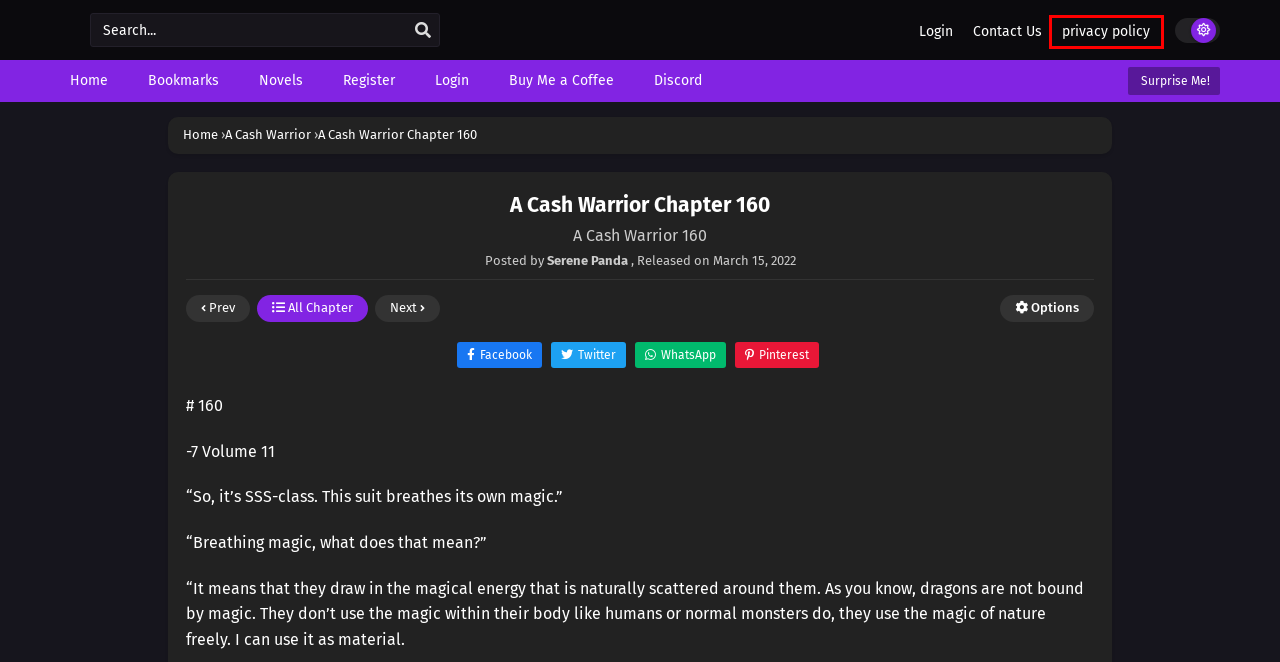You’re provided with a screenshot of a webpage that has a red bounding box around an element. Choose the best matching webpage description for the new page after clicking the element in the red box. The options are:
A. Noble Machine translations - korean and chinese Machine translations
B. A Cash Warrior Chapter 159 - Noble Machine translations
C. A Cash Warrior - Noble Machine translations
D. Contact Us - Noble Machine translations
E. Bookmarks - Noble Machine translations
F. privacy policy - Noble Machine translations
G. novelmtl is novel machine translation website - Buymeacoffee
H. A Cash Warrior Chapter 161 - Noble Machine translations

F